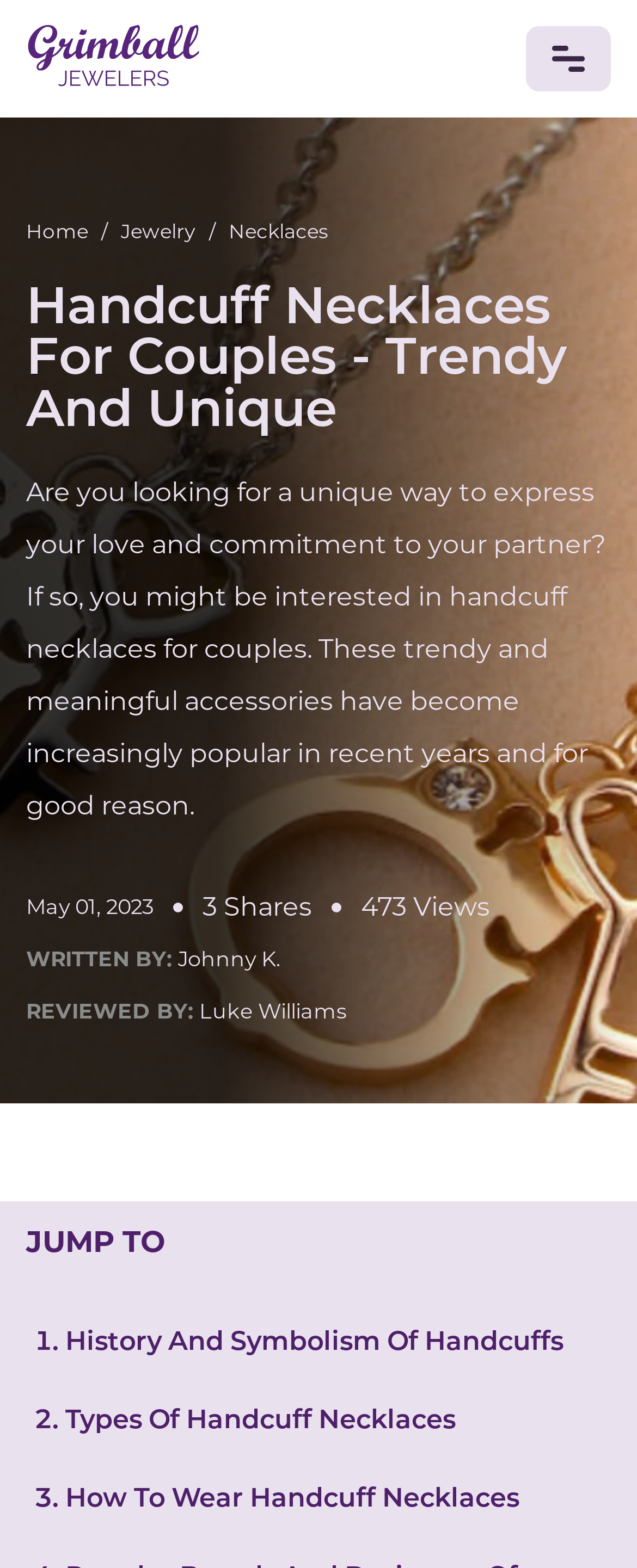Who is the author of the article on this webpage?
Look at the image and respond with a single word or a short phrase.

Johnny K.